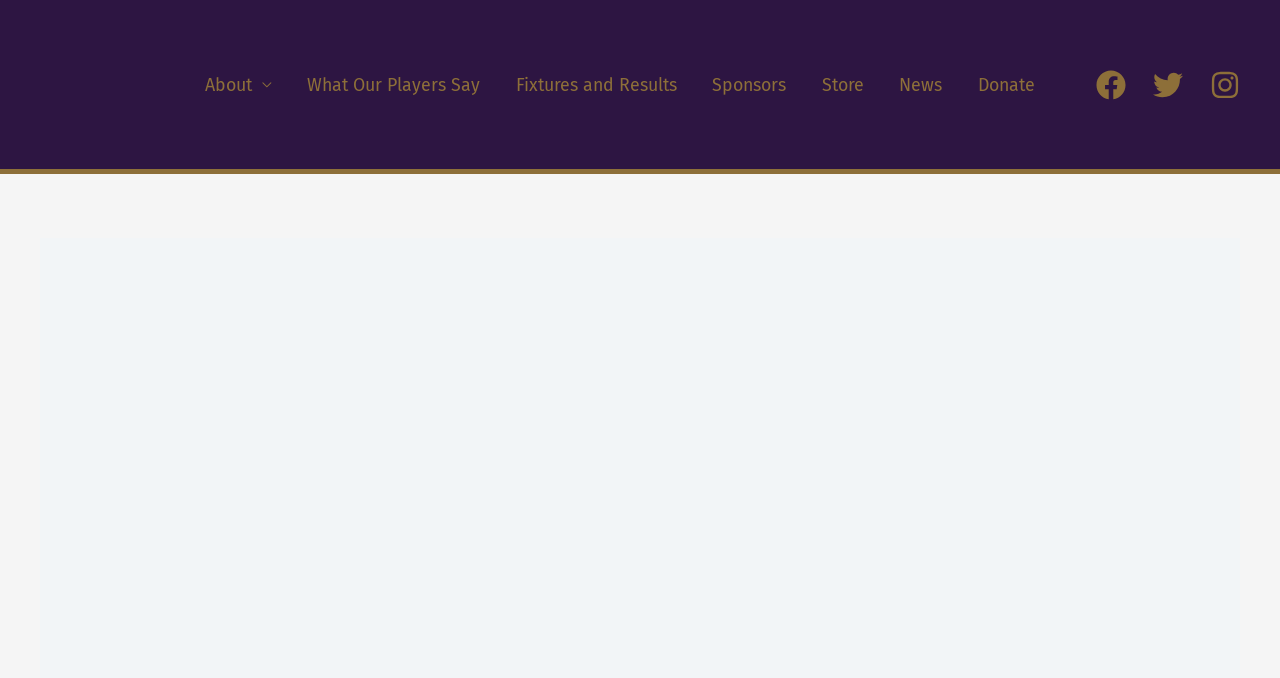For the element described, predict the bounding box coordinates as (top-left x, top-left y, bottom-right x, bottom-right y). All values should be between 0 and 1. Element description: Fixtures and Results

[0.384, 0.054, 0.538, 0.157]